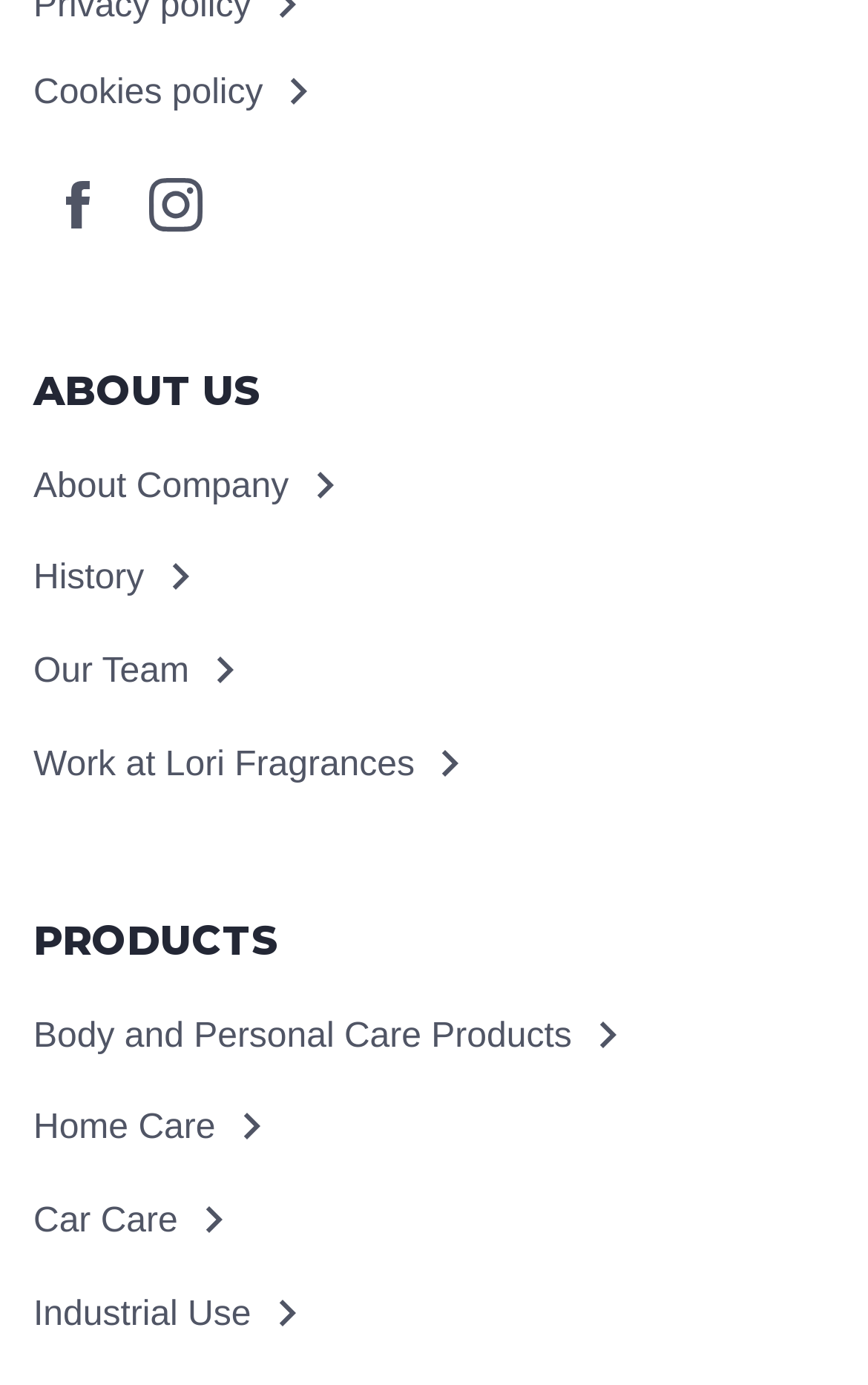Determine the bounding box coordinates of the element that should be clicked to execute the following command: "Read about History".

[0.038, 0.399, 0.238, 0.436]